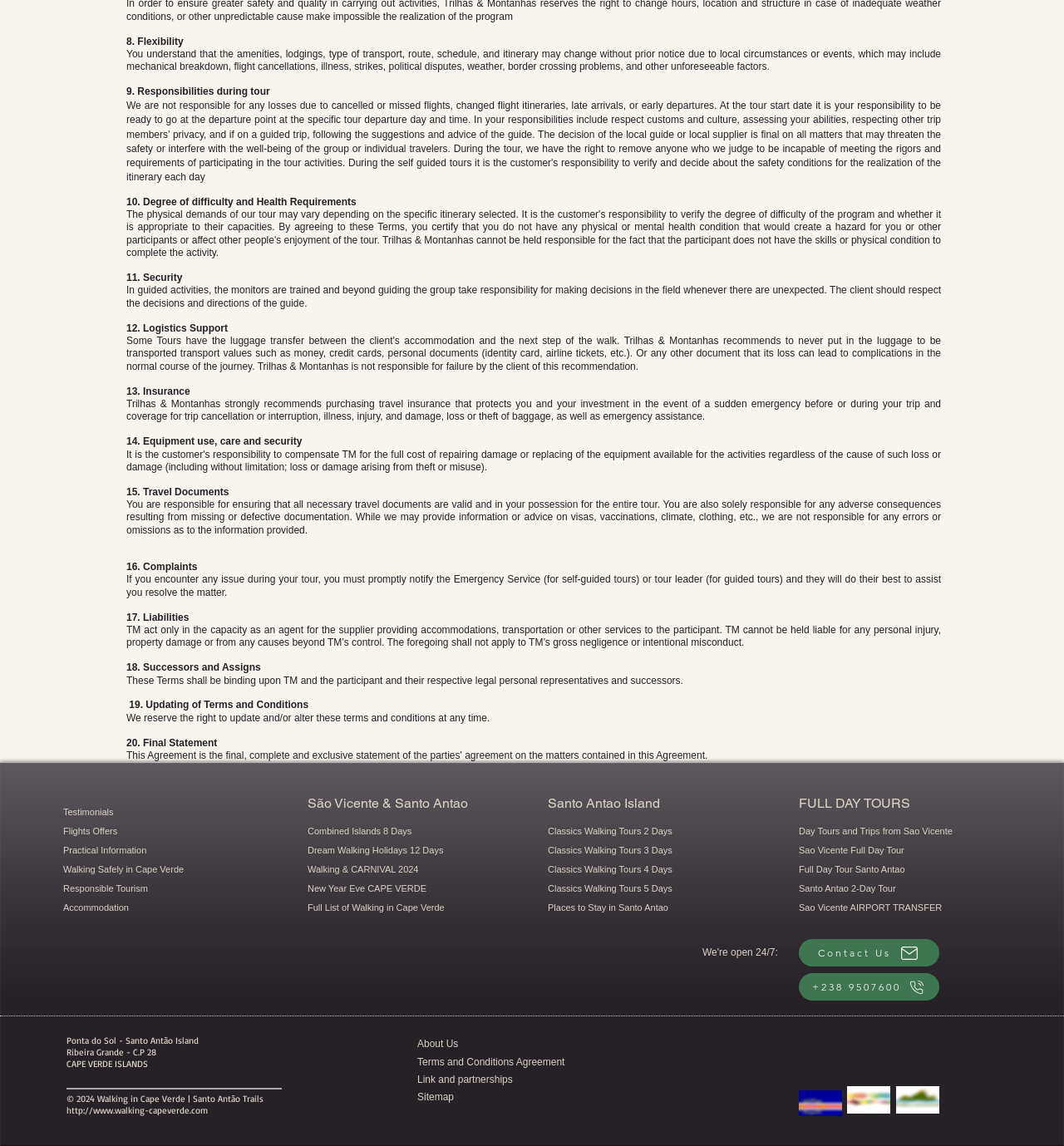Show the bounding box coordinates of the element that should be clicked to complete the task: "View Full List of Walking in Cape Verde".

[0.289, 0.788, 0.418, 0.797]